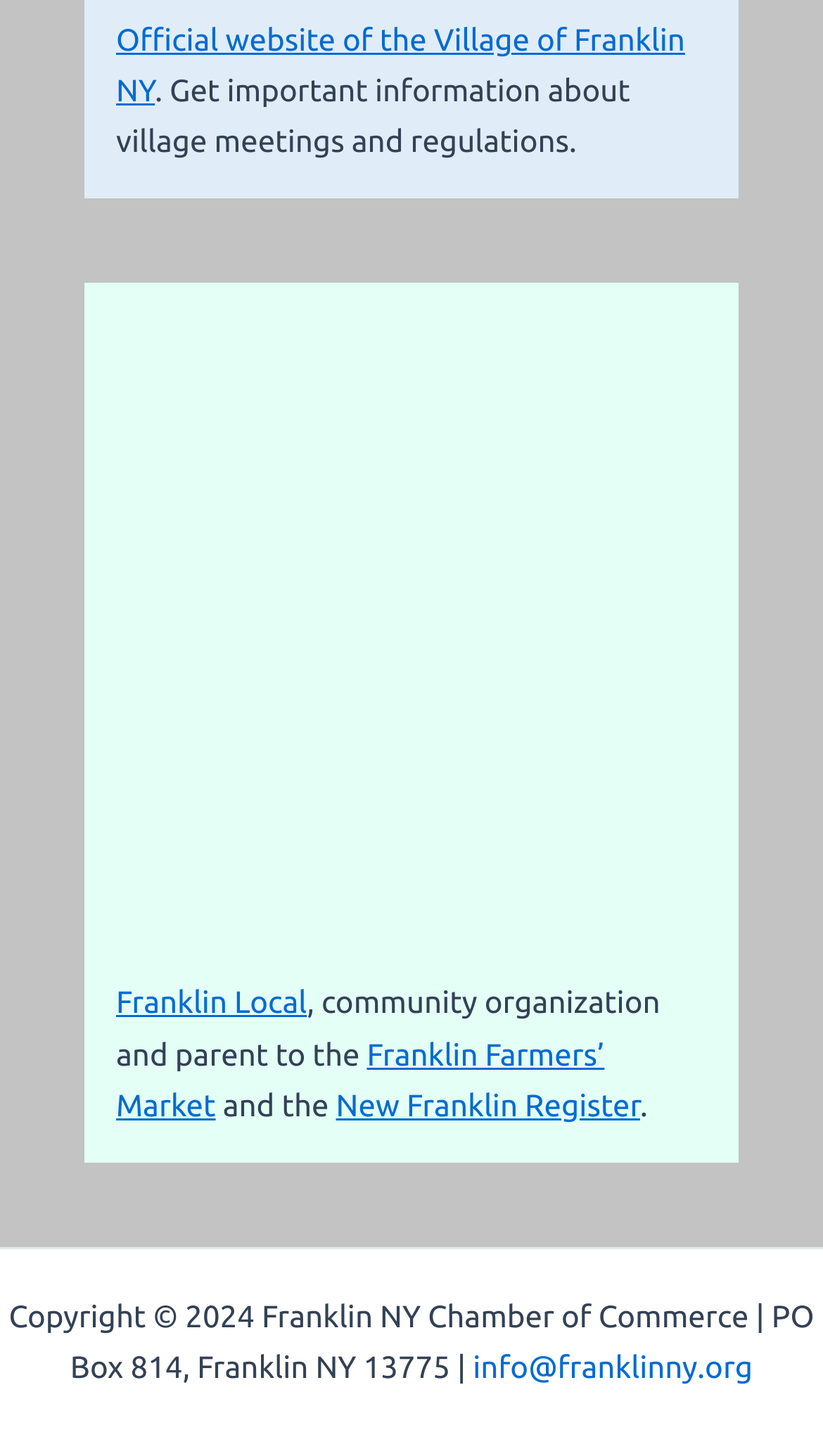Provide the bounding box coordinates of the HTML element described as: "Franklin Local". The bounding box coordinates should be four float numbers between 0 and 1, i.e., [left, top, right, bottom].

[0.141, 0.676, 0.373, 0.701]